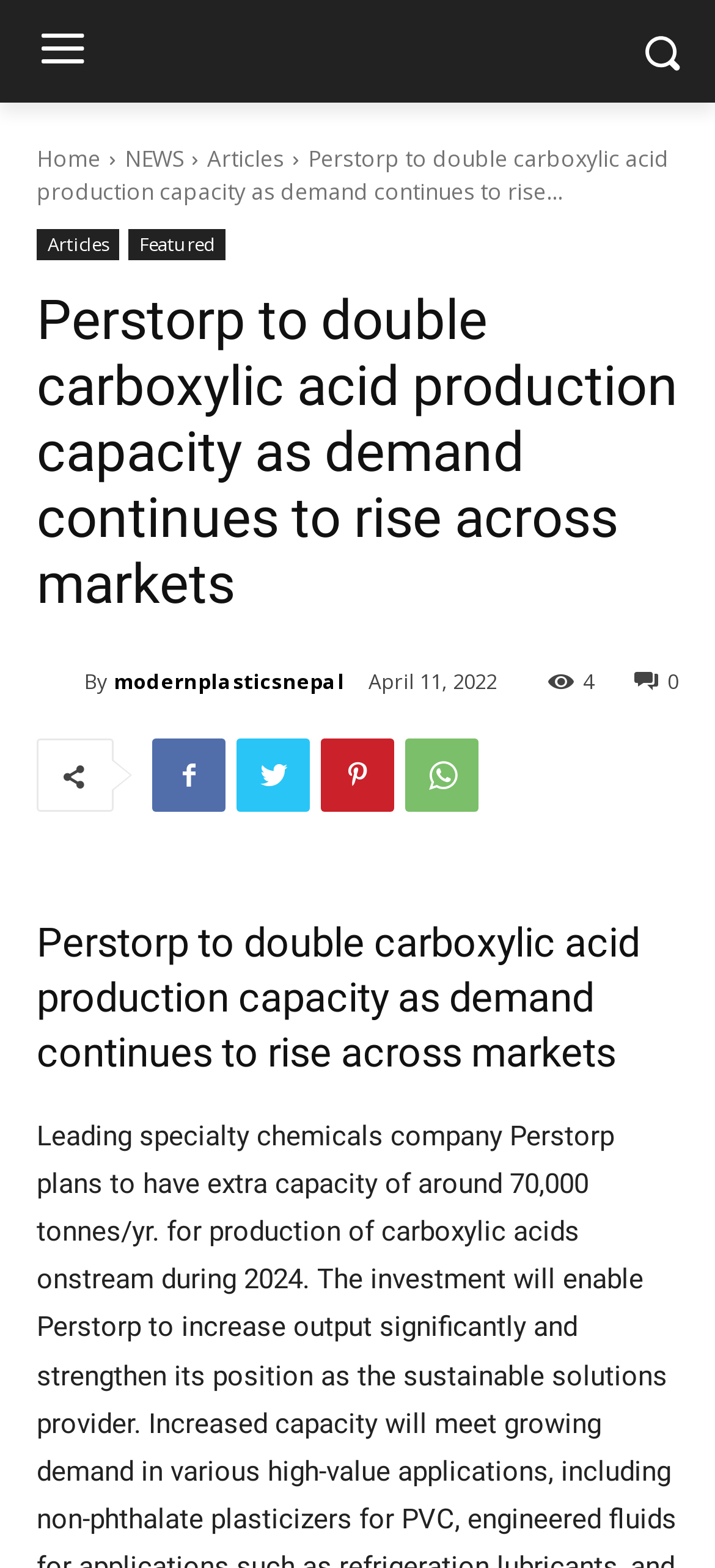Locate the bounding box of the user interface element based on this description: "Home".

[0.051, 0.091, 0.141, 0.111]